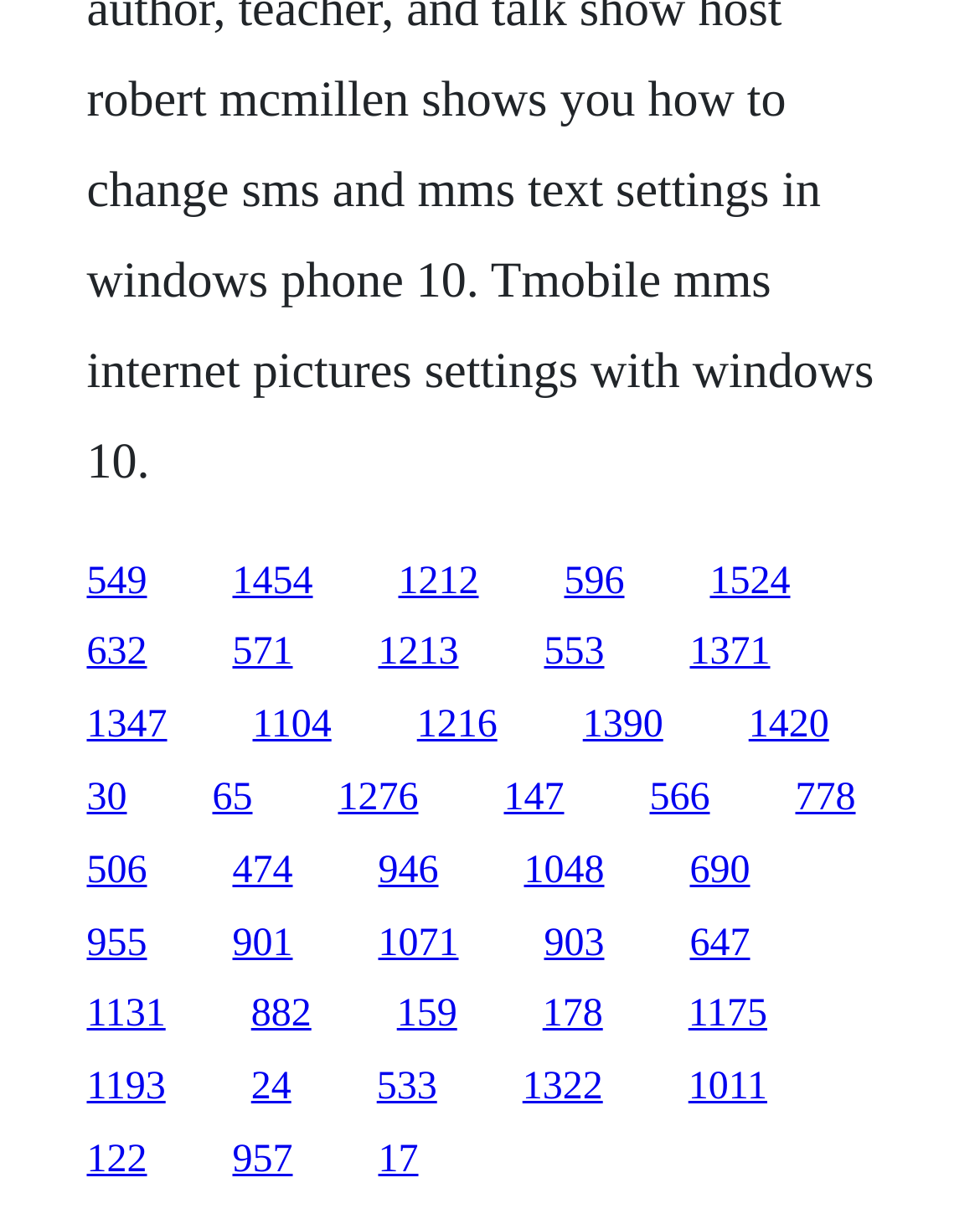Determine the coordinates of the bounding box for the clickable area needed to execute this instruction: "click the first link".

[0.088, 0.459, 0.15, 0.494]